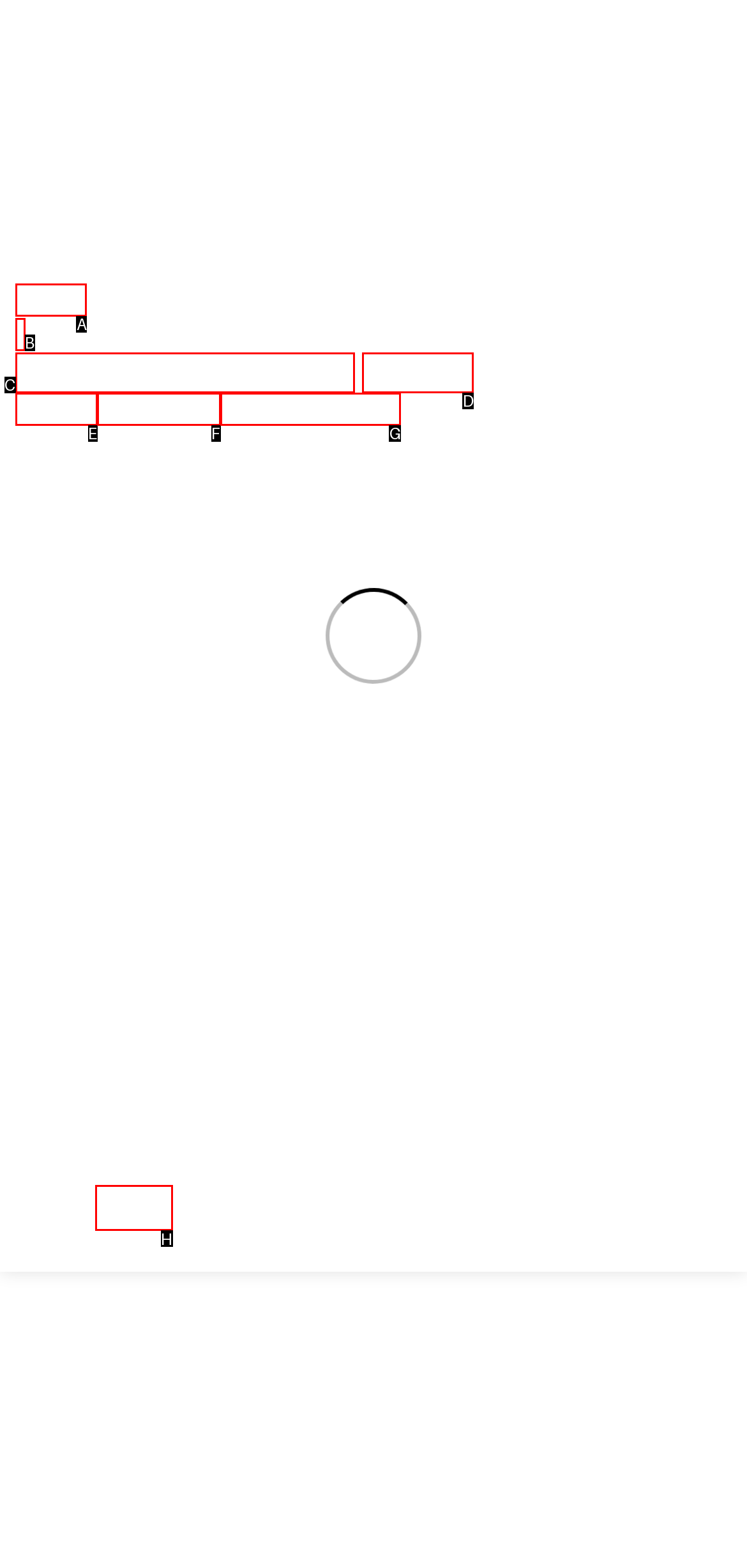Determine which HTML element to click for this task: Go to DOVE homepage Provide the letter of the selected choice.

H